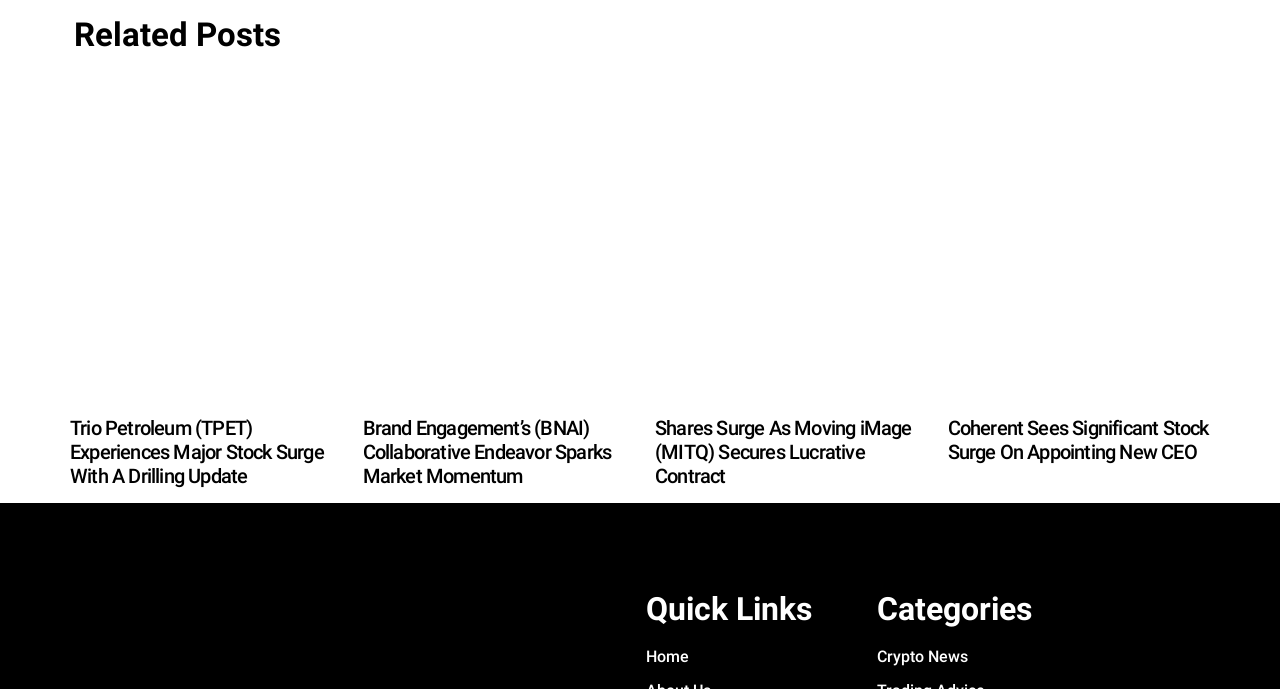Please look at the image and answer the question with a detailed explanation: What is the purpose of the 'Quick Links' section?

The 'Quick Links' section provides a set of links for quick navigation to important pages, such as 'Home', which suggests that it is a shortcut to the homepage of the website.